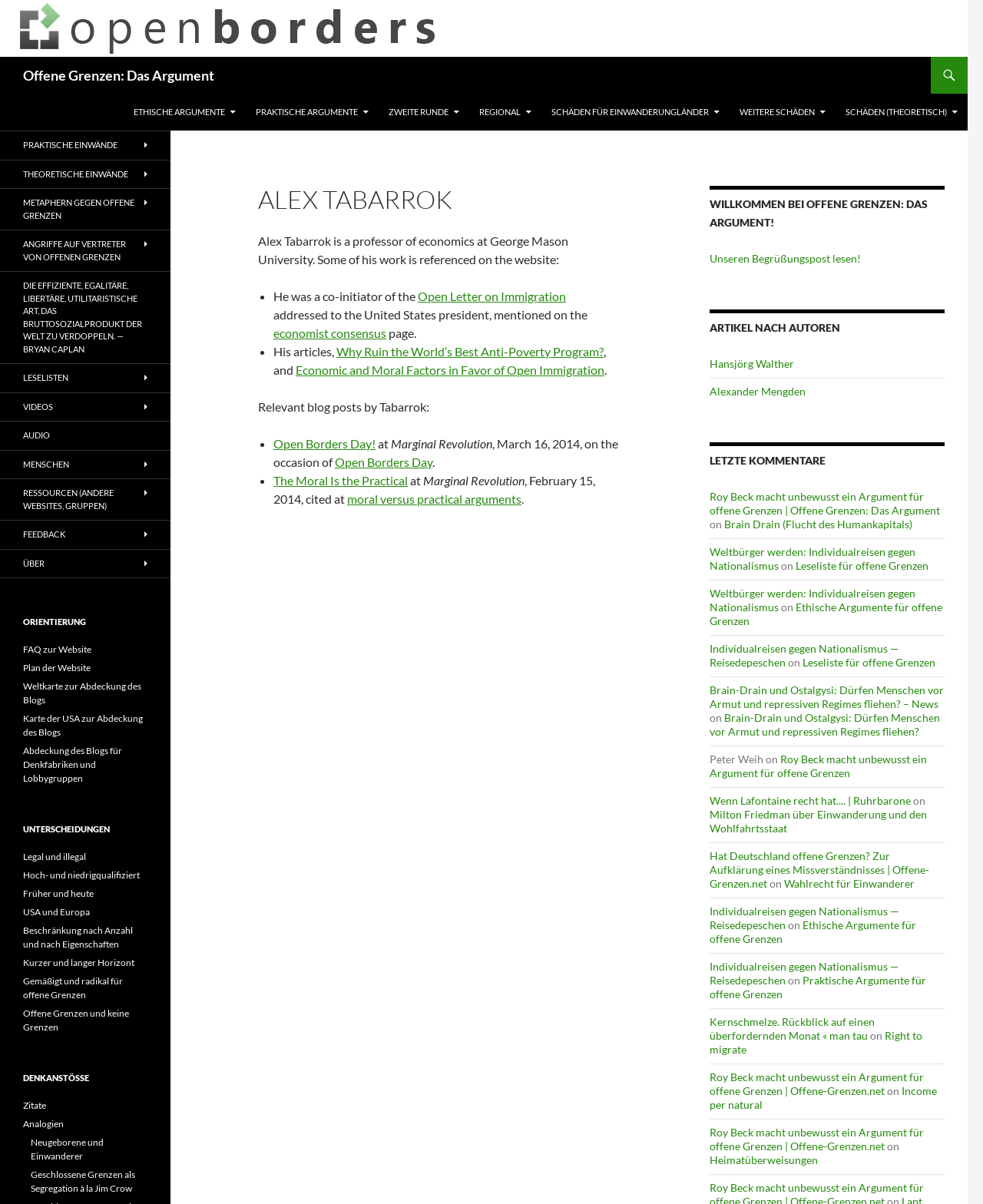What is the name of the open letter addressed to the United States president?
Refer to the image and provide a concise answer in one word or phrase.

Open Letter on Immigration